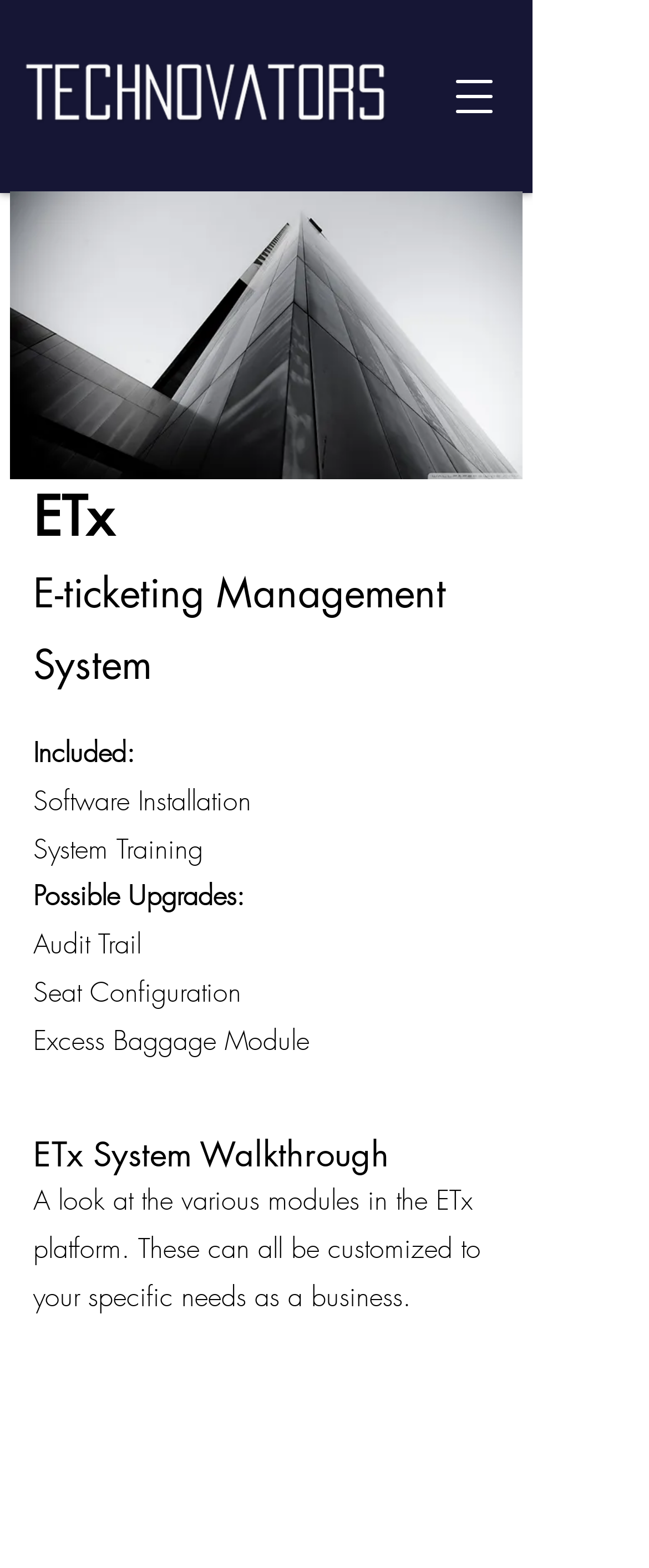What is the function of the button at the top right corner?
Using the image, respond with a single word or phrase.

Open navigation menu